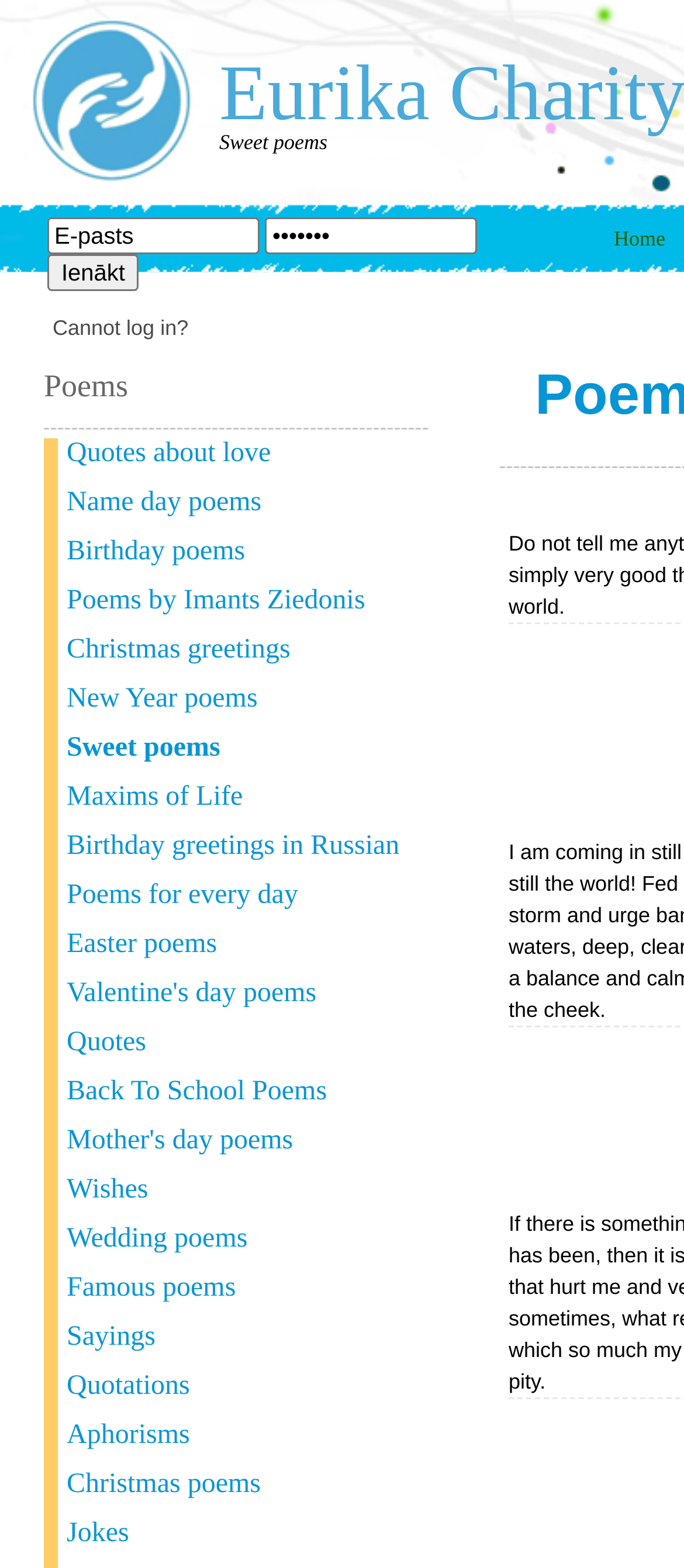How many links are present on the webpage?
Using the image, answer in one word or phrase.

21